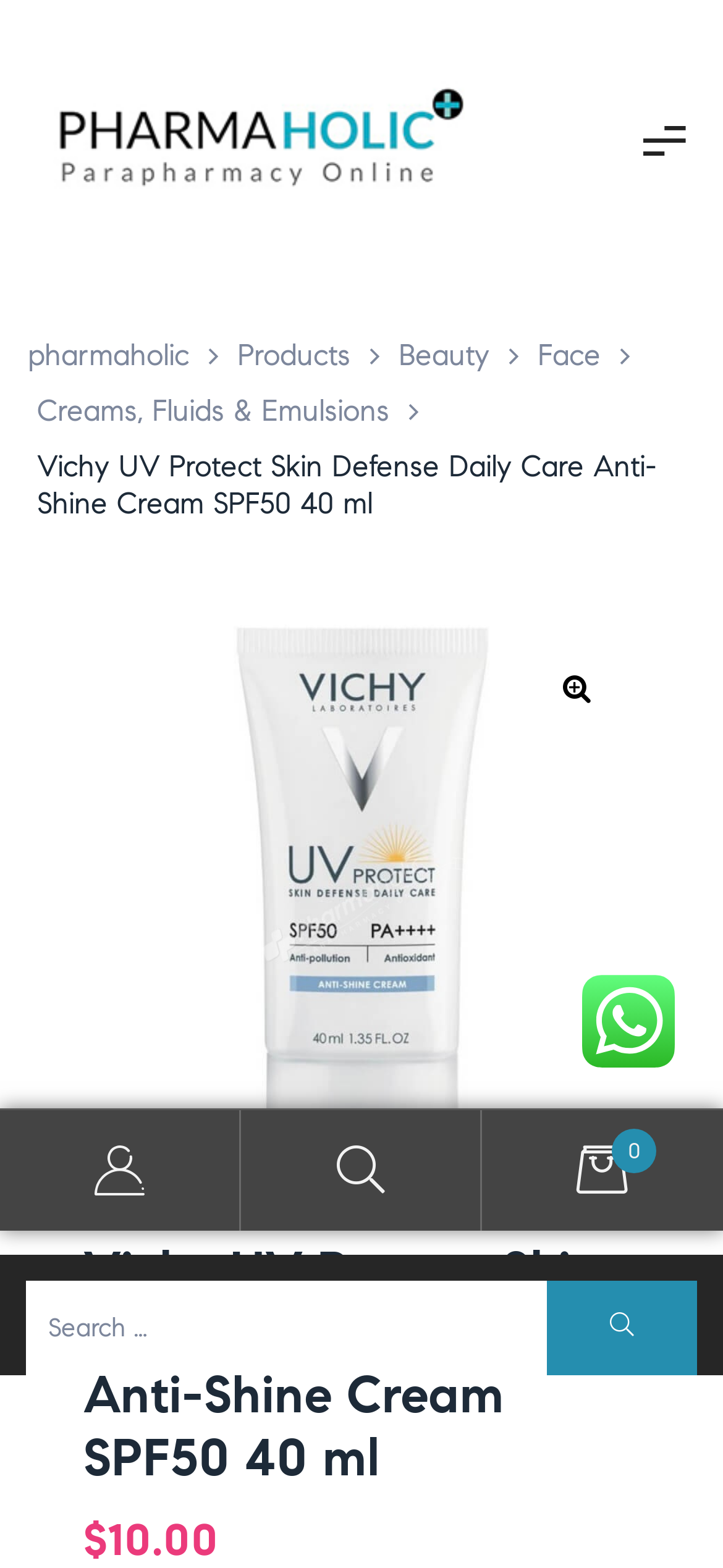Please determine the bounding box coordinates of the element to click in order to execute the following instruction: "Click on the 'Beauty' link". The coordinates should be four float numbers between 0 and 1, specified as [left, top, right, bottom].

[0.551, 0.215, 0.677, 0.239]